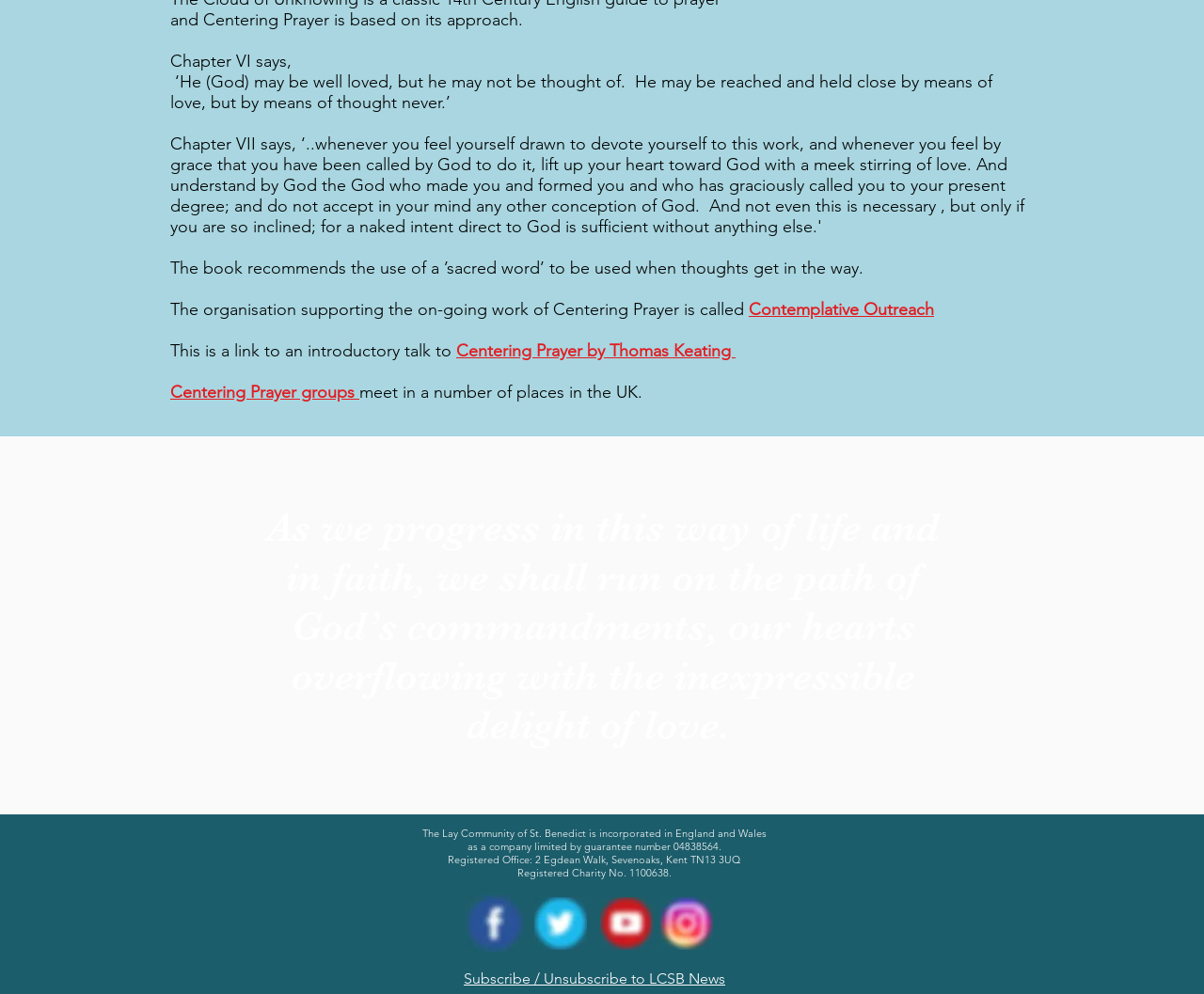Provide a thorough and detailed response to the question by examining the image: 
What is Centering Prayer based on?

According to the text, 'and Centering Prayer is based on its approach.' This suggests that Centering Prayer has a specific approach that it is founded upon.